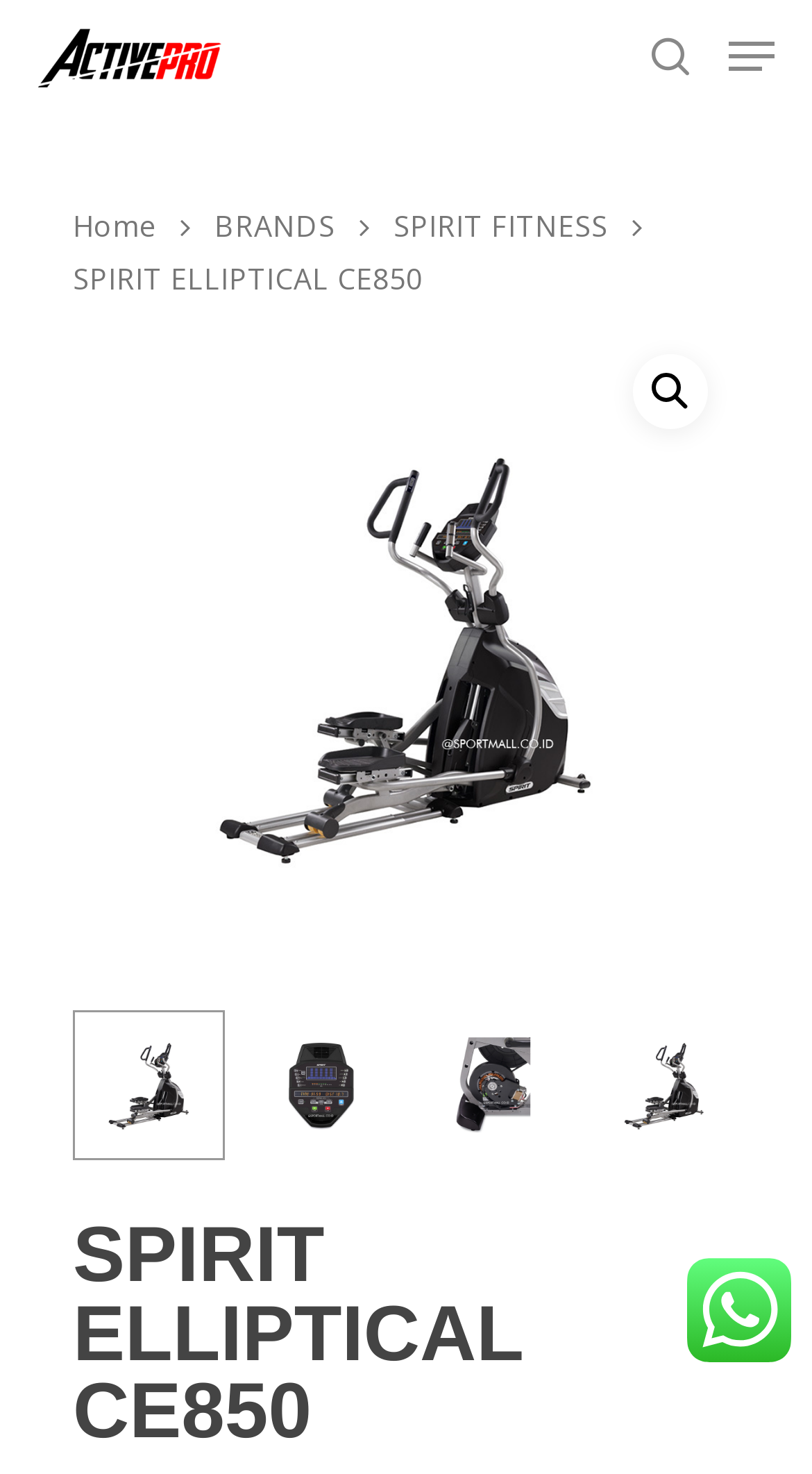Please extract the webpage's main title and generate its text content.

SPIRIT ELLIPTICAL CE850